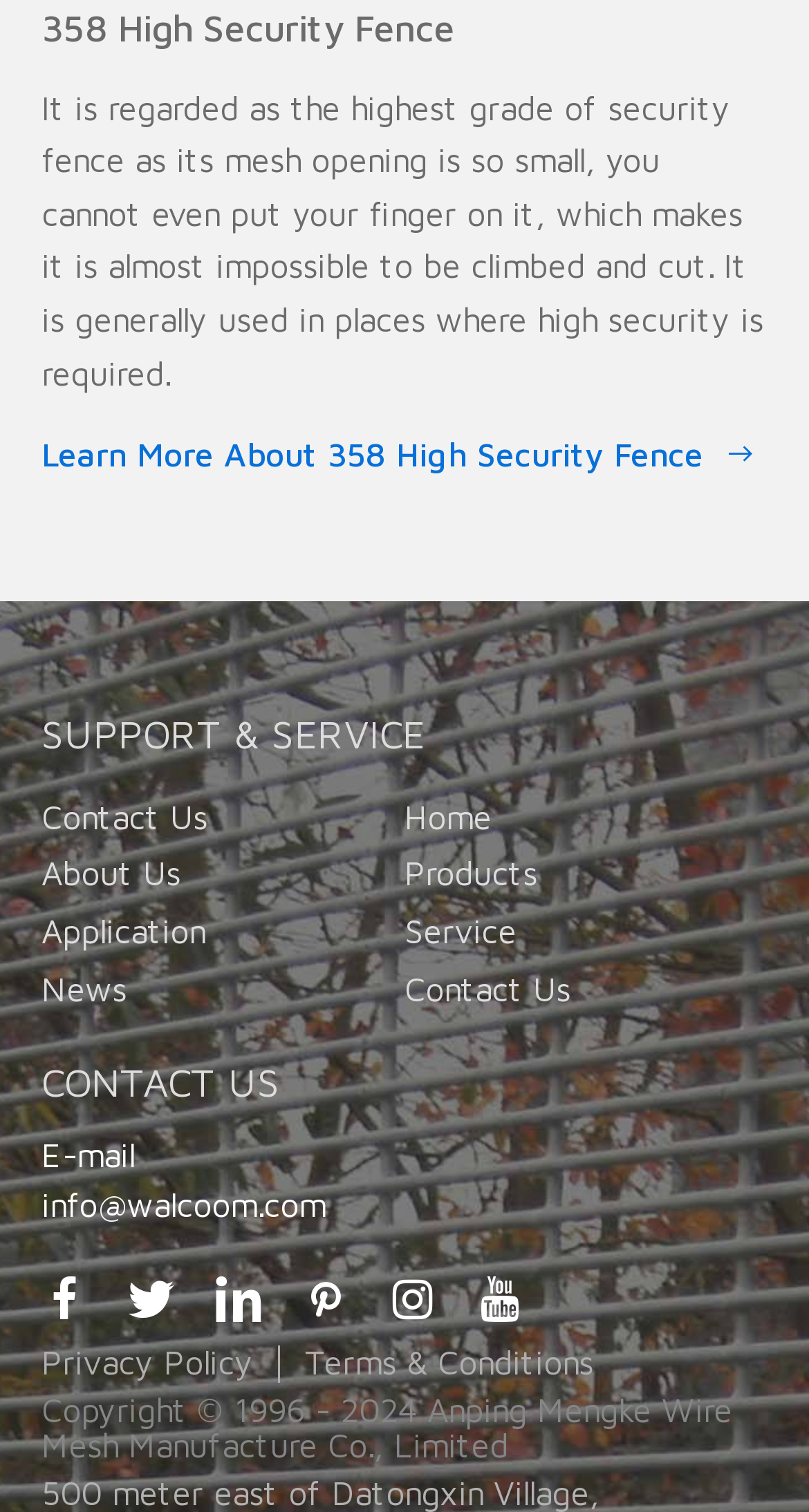Identify the bounding box coordinates of the region I need to click to complete this instruction: "View products".

[0.5, 0.56, 0.949, 0.598]